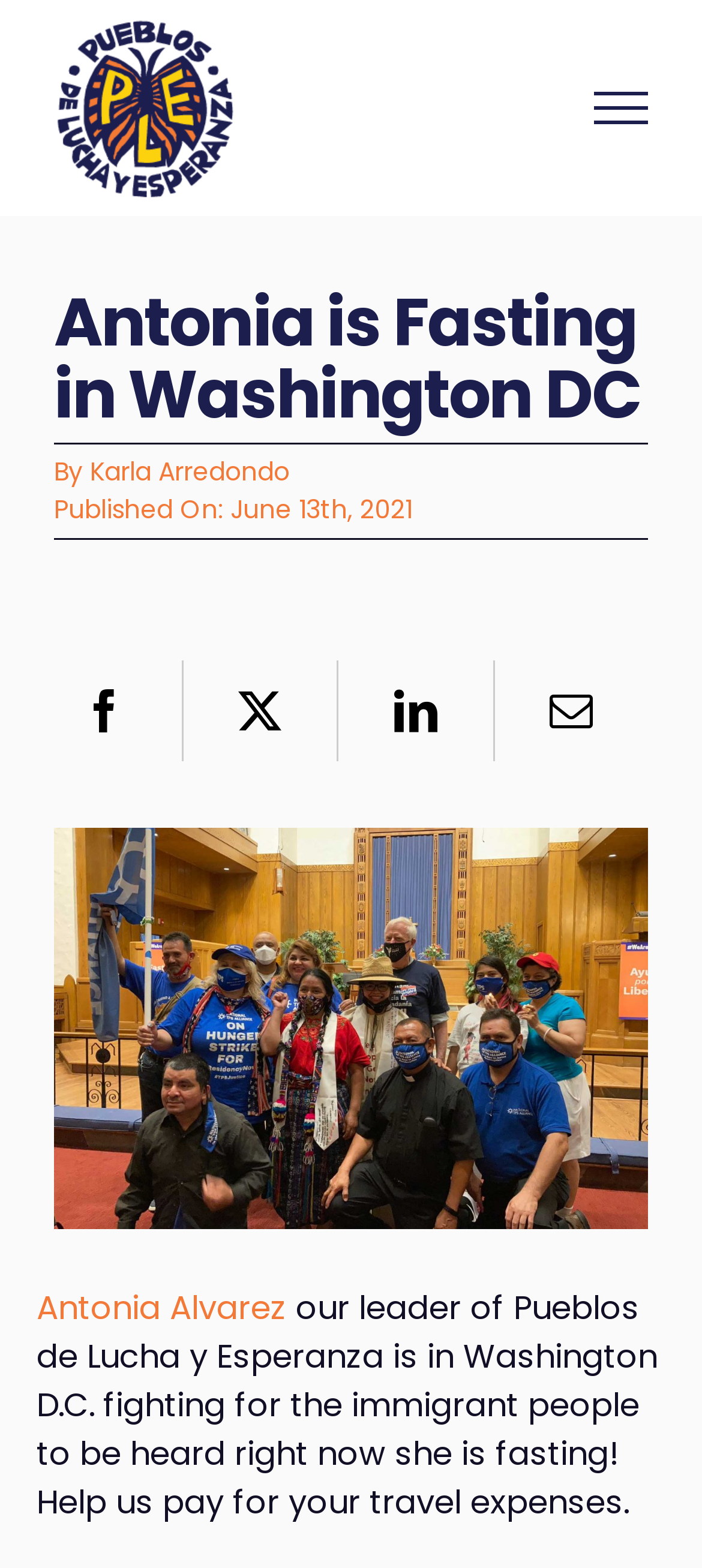Locate the bounding box coordinates of the item that should be clicked to fulfill the instruction: "Visit Karla Arredondo's page".

[0.128, 0.289, 0.413, 0.312]